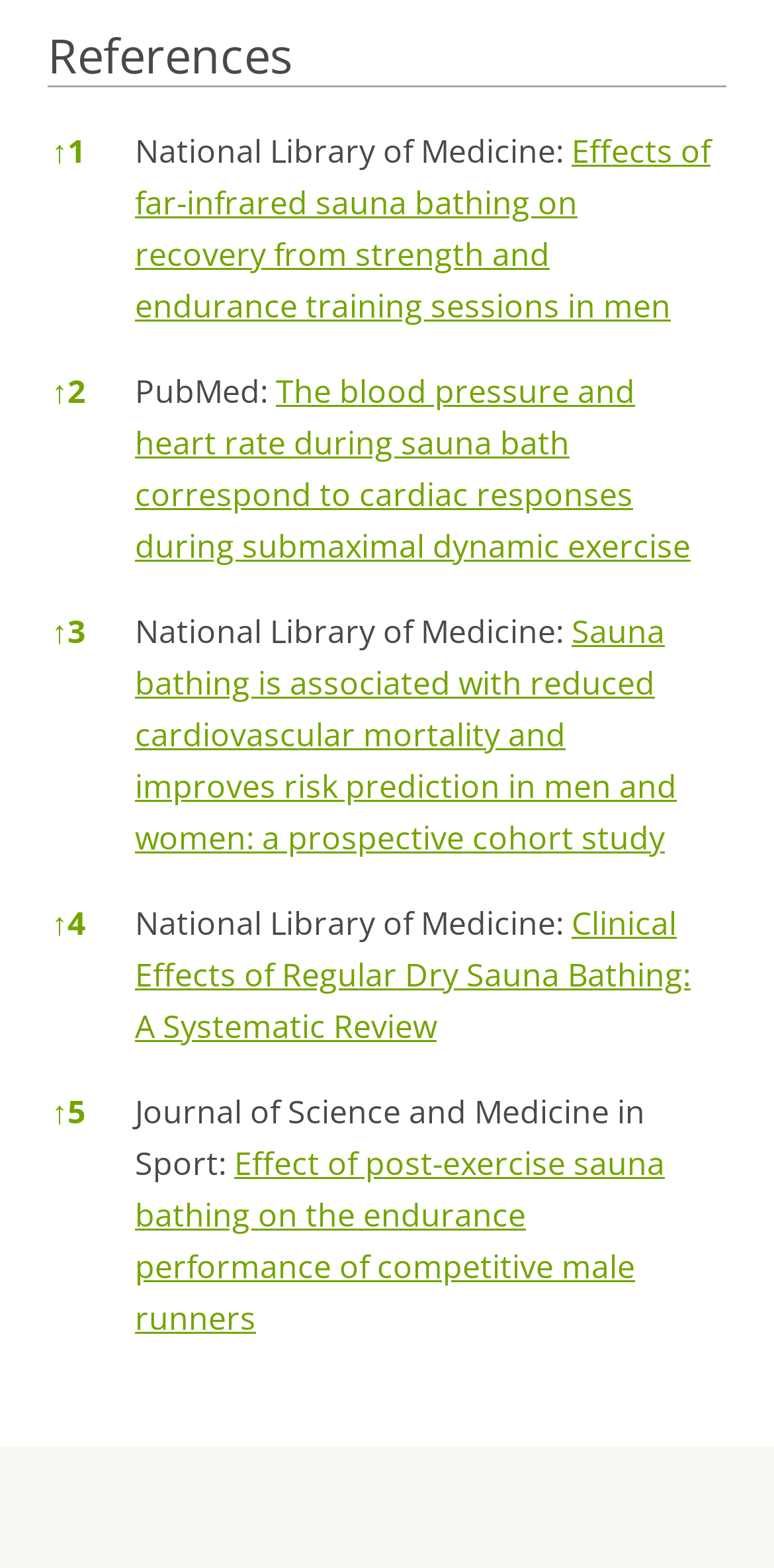Determine the bounding box coordinates of the clickable element to achieve the following action: 'View the first reference'. Provide the coordinates as four float values between 0 and 1, formatted as [left, top, right, bottom].

[0.174, 0.082, 0.918, 0.209]